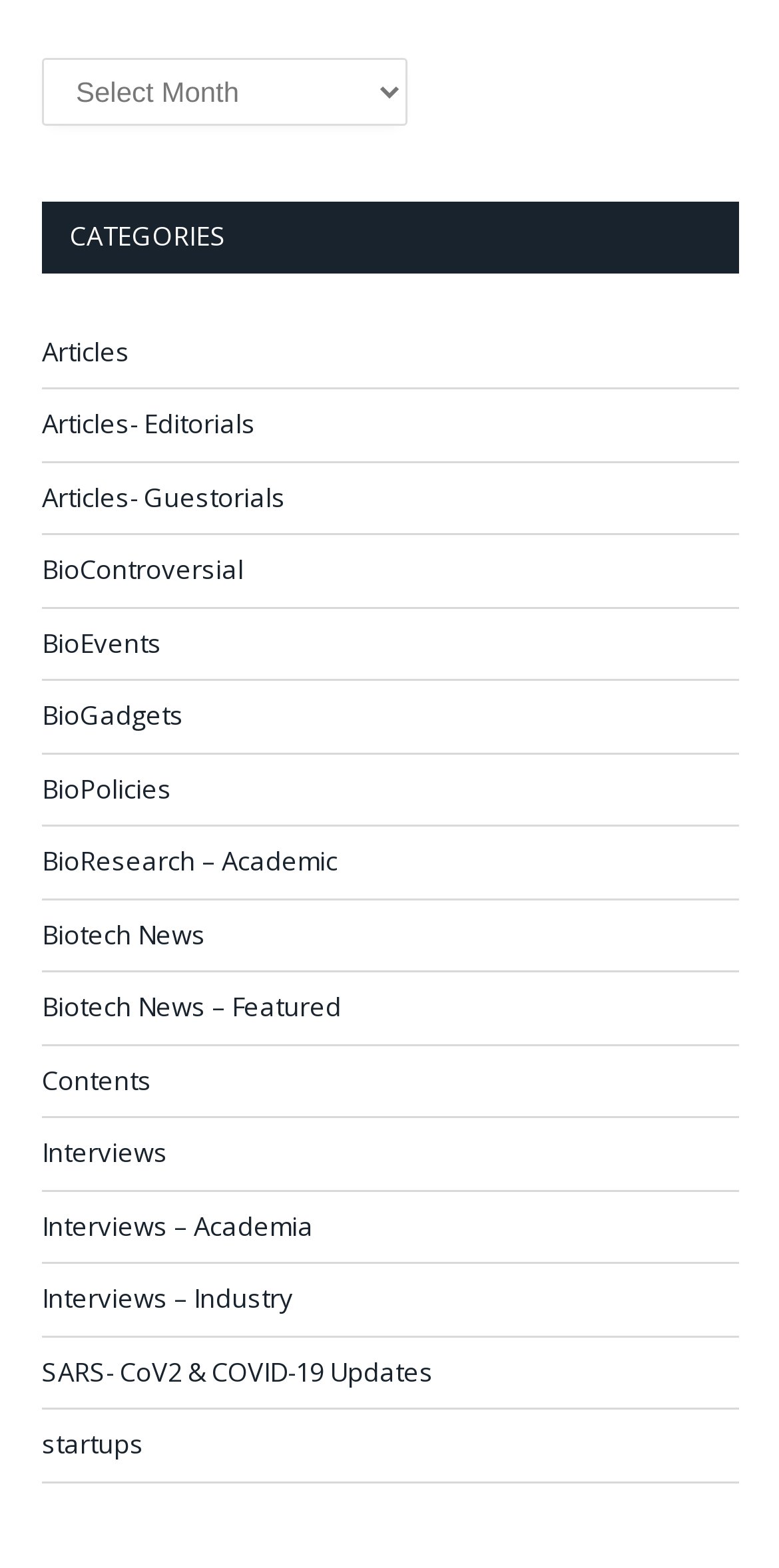Identify the bounding box of the UI element described as follows: "BioResearch – Academic". Provide the coordinates as four float numbers in the range of 0 to 1 [left, top, right, bottom].

[0.054, 0.537, 0.433, 0.562]